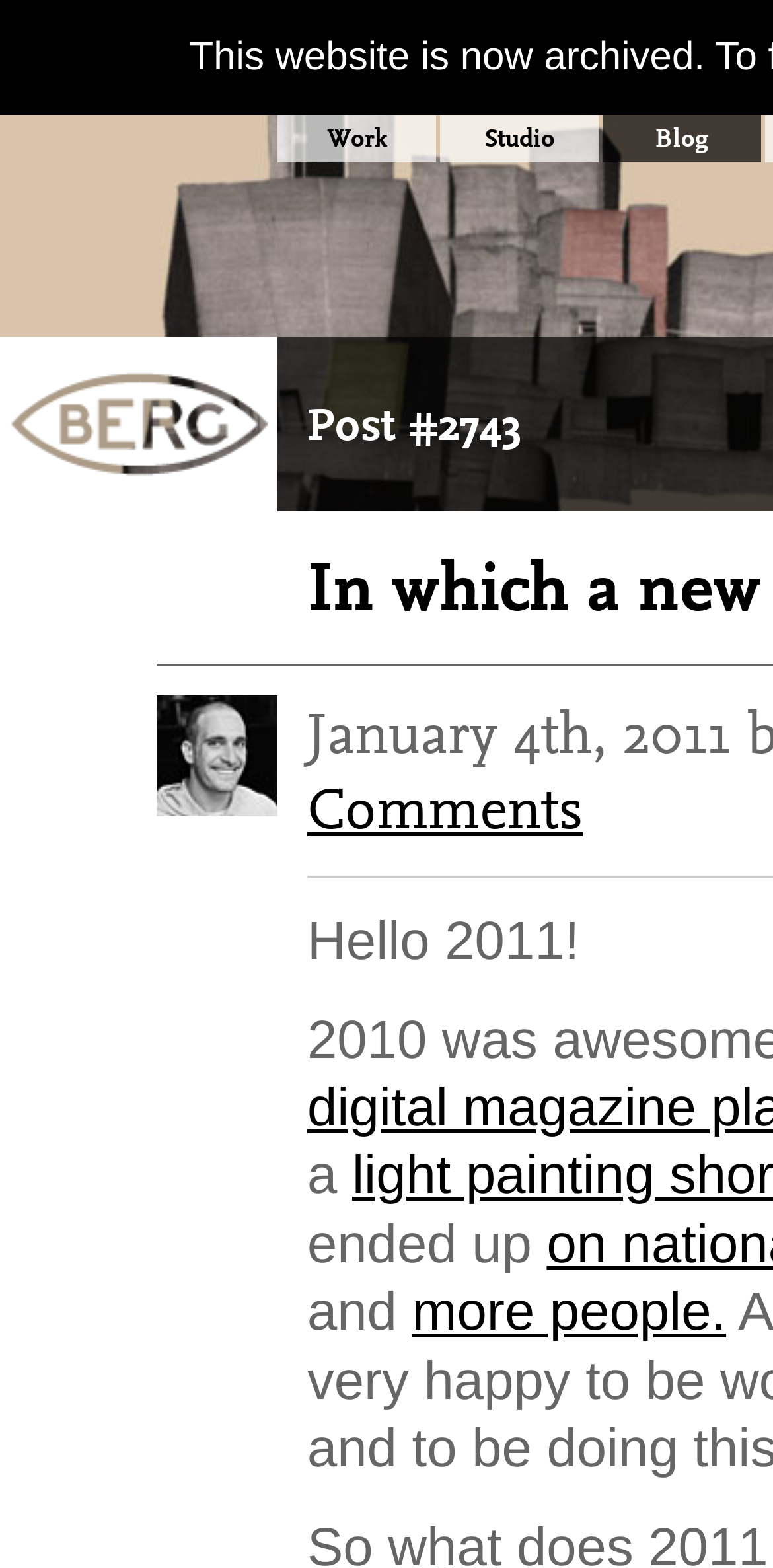Please respond to the question using a single word or phrase:
What is the purpose of the link with no text content?

Unknown